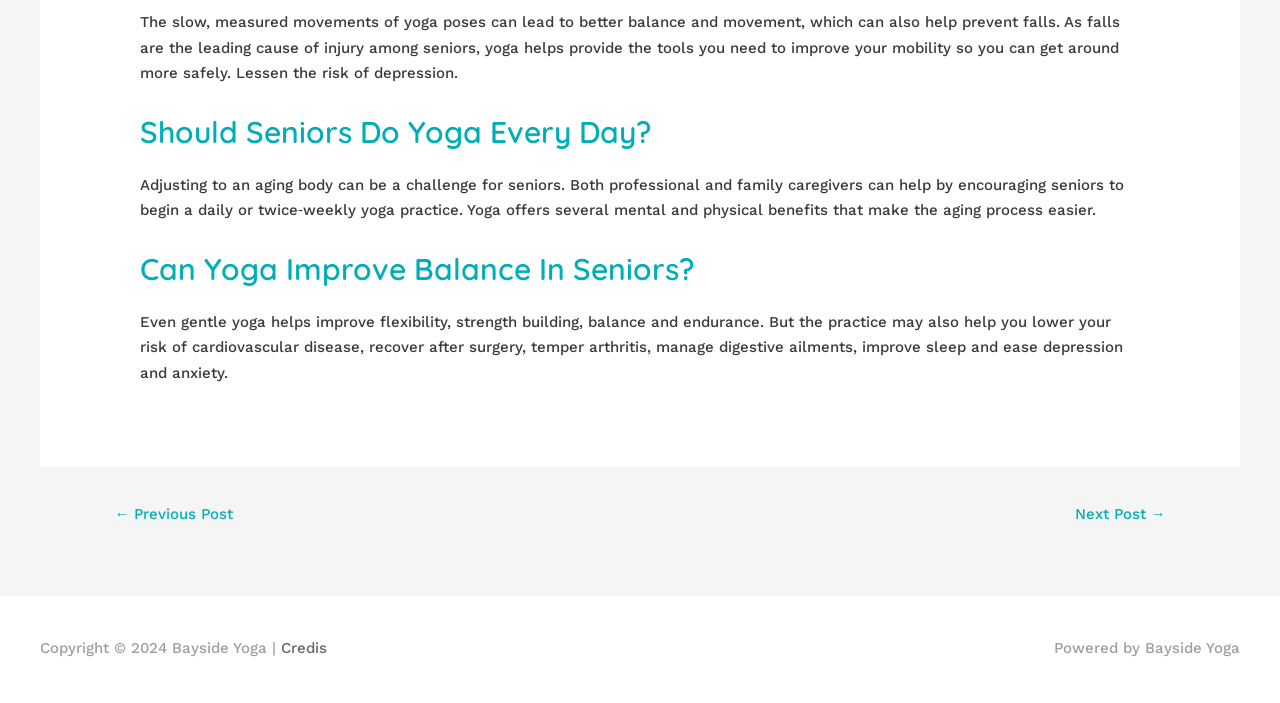Please provide the bounding box coordinates in the format (top-left x, top-left y, bottom-right x, bottom-right y). Remember, all values are floating point numbers between 0 and 1. What is the bounding box coordinate of the region described as: ← Previous Post

[0.072, 0.709, 0.2, 0.759]